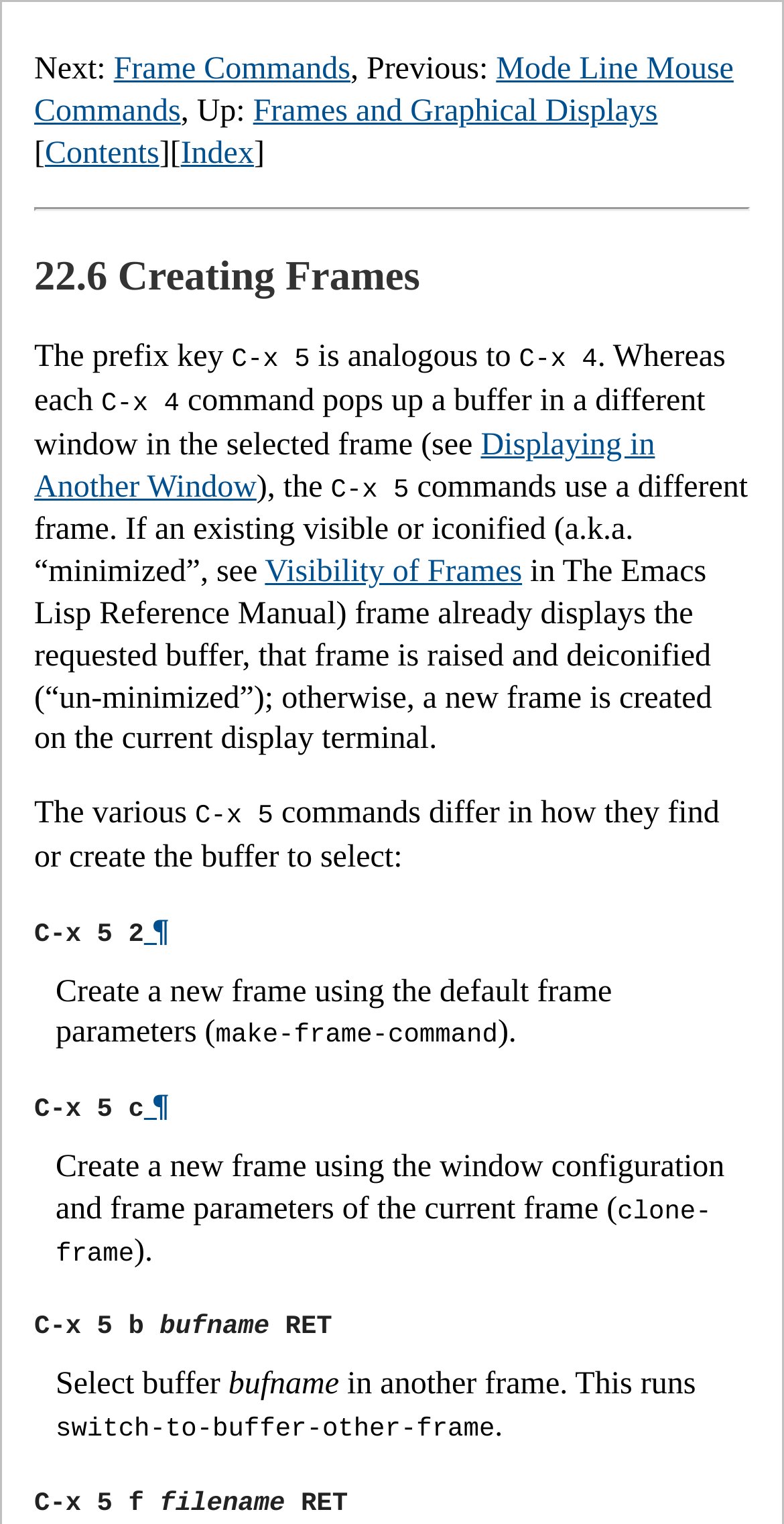Provide the bounding box coordinates of the HTML element this sentence describes: "Retail/Marketing – Sponsored Content".

None